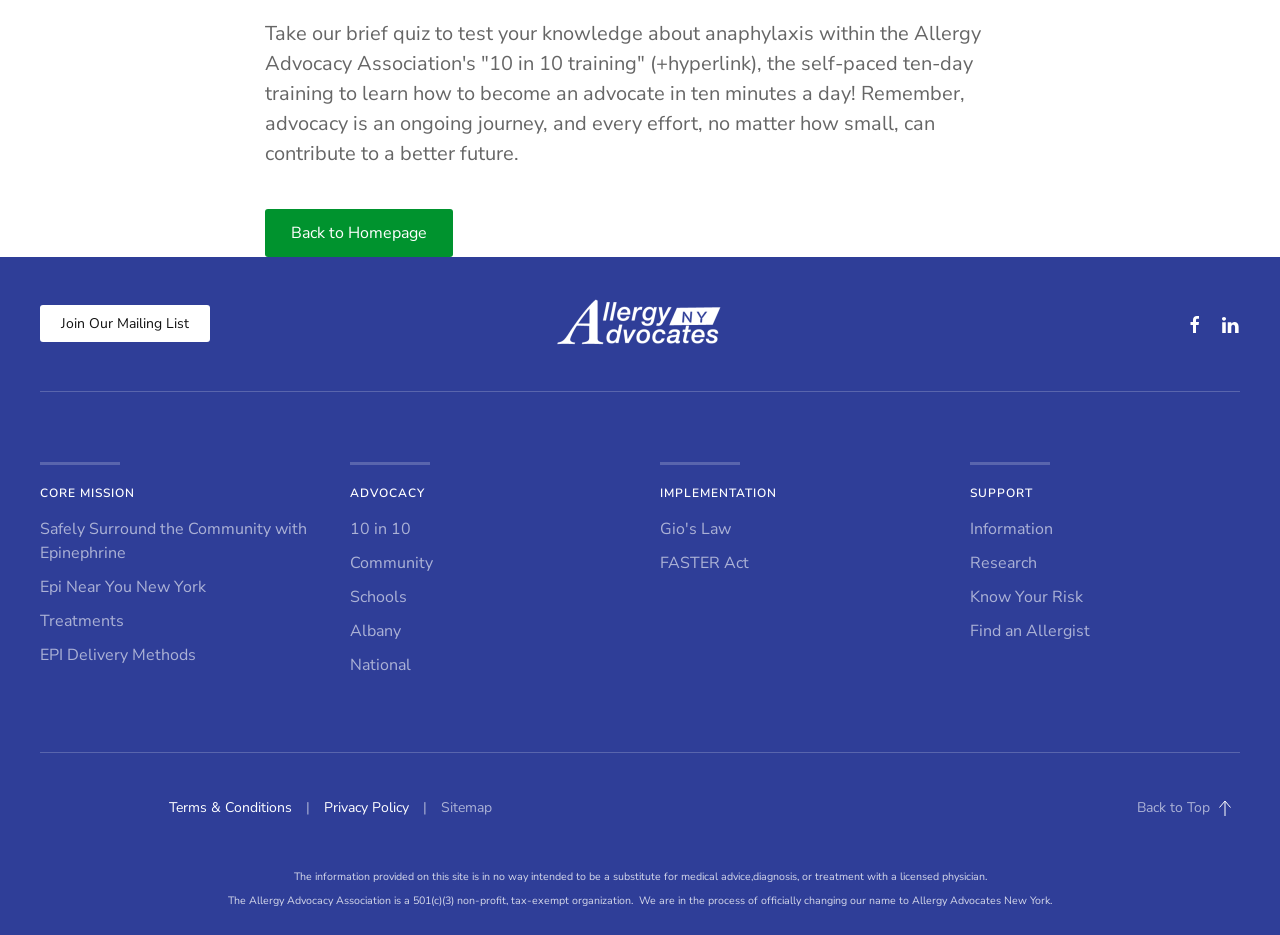Determine the bounding box coordinates of the clickable element to complete this instruction: "Check the seminar schedule on '소식'". Provide the coordinates in the format of four float numbers between 0 and 1, [left, top, right, bottom].

None